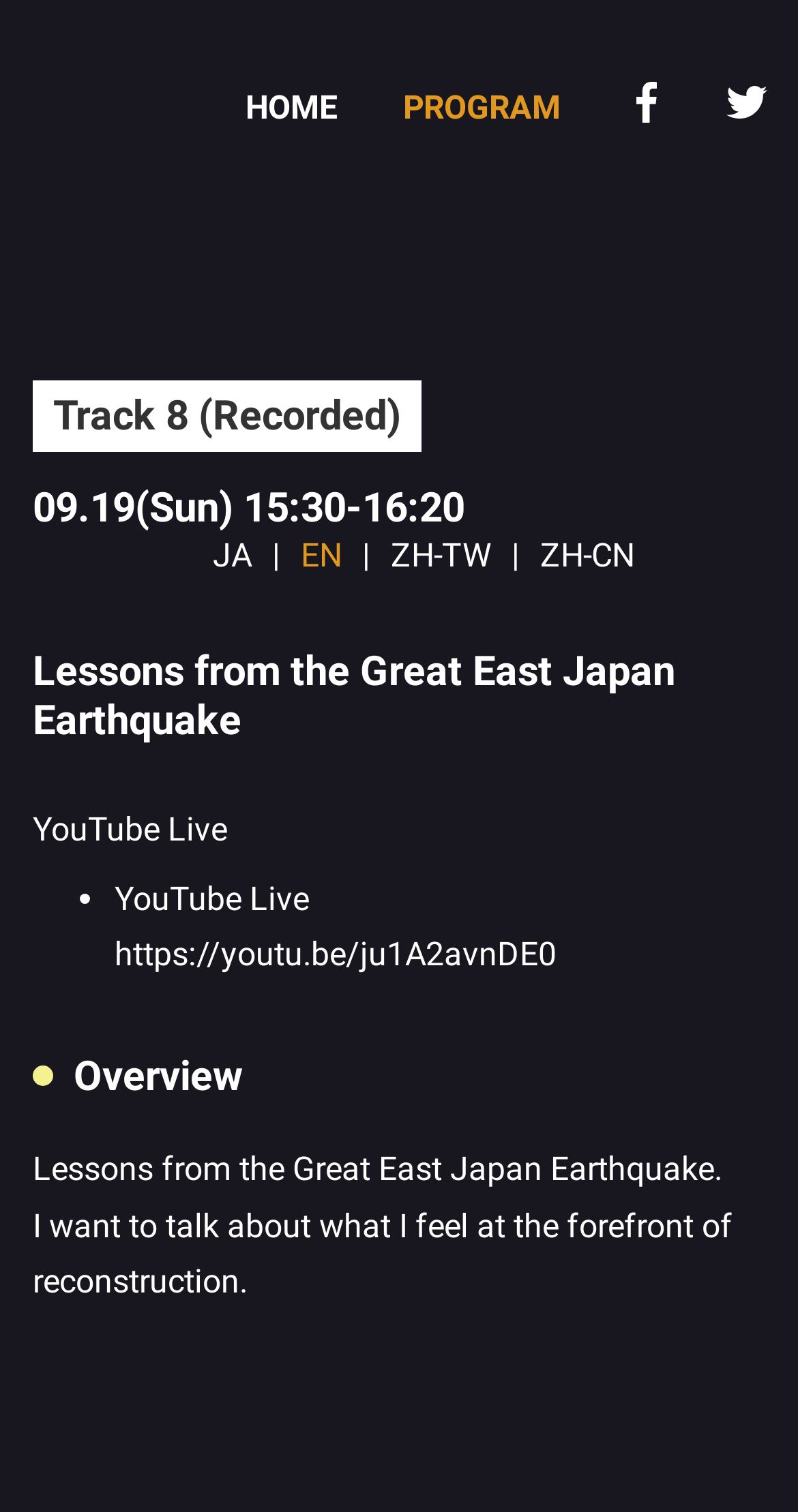Provide an in-depth caption for the contents of the webpage.

This webpage is about "Lessons from the Great East Japan Earthquake" and appears to be a conference or event page. At the top, there are four links: "HOME", "PROGRAM", "Facebook", and "Twitter". The Facebook and Twitter links have corresponding images next to them. 

Below the top links, there is a section with the title "Track 8 (Recorded)" and details about the event, including the date "09.19(Sun)" and time "15:30-16:20". 

To the right of the event details, there are four language links: "JA", "EN", "ZH-TW", and "ZH-CN". 

The main content of the page is divided into two sections. The first section has a heading "Lessons from the Great East Japan Earthquake" and a description list below it. The list has one item, "YouTube Live", with a link to a YouTube video. 

The second section has a heading "Overview" and two paragraphs of text. The first paragraph is the title of the event, and the second paragraph is a brief description of the event, stating "I want to talk about what I feel at the forefront of reconstruction."